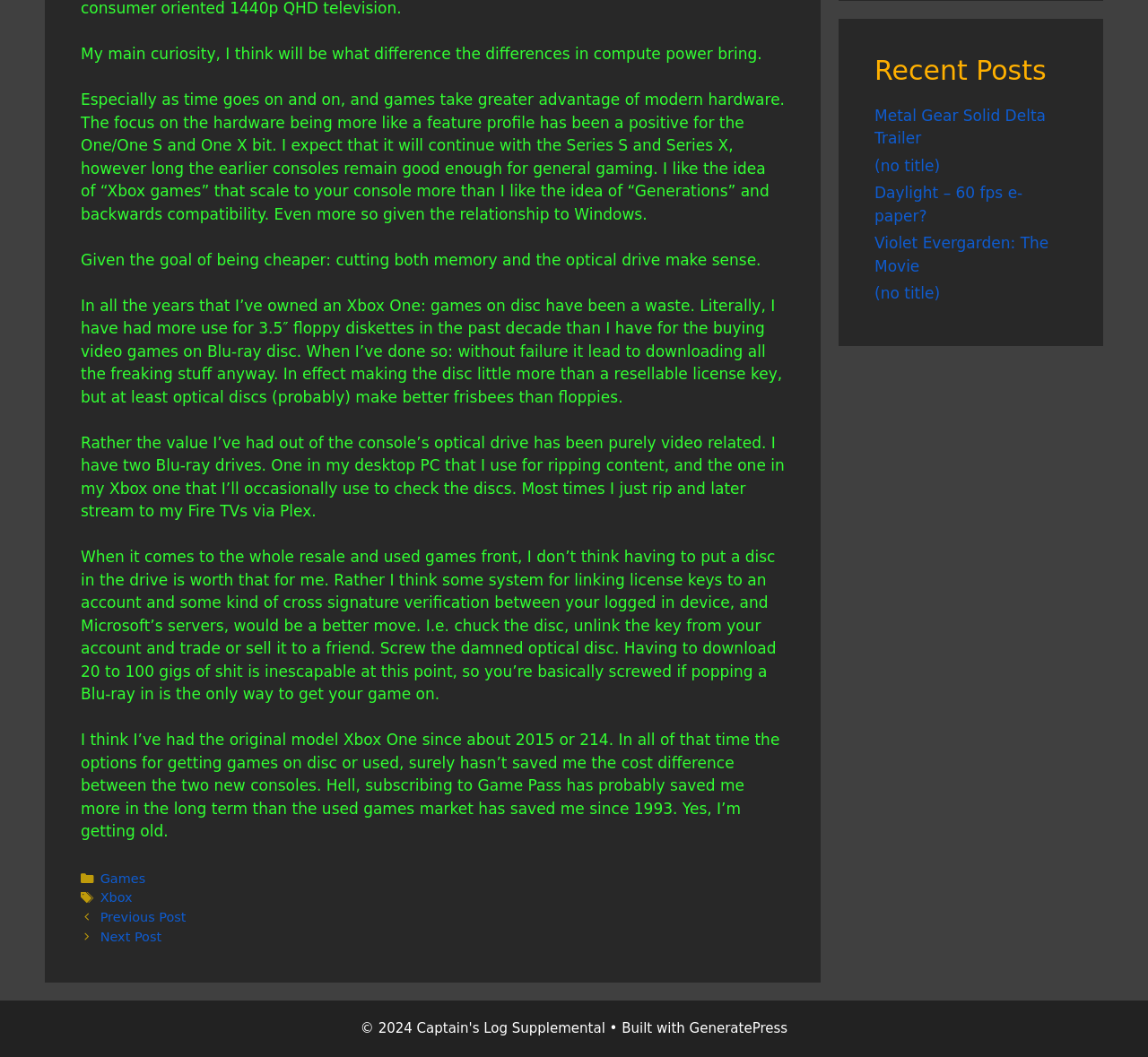Locate the UI element described as follows: "Daylight – 60 fps e-paper?". Return the bounding box coordinates as four float numbers between 0 and 1 in the order [left, top, right, bottom].

[0.762, 0.174, 0.891, 0.212]